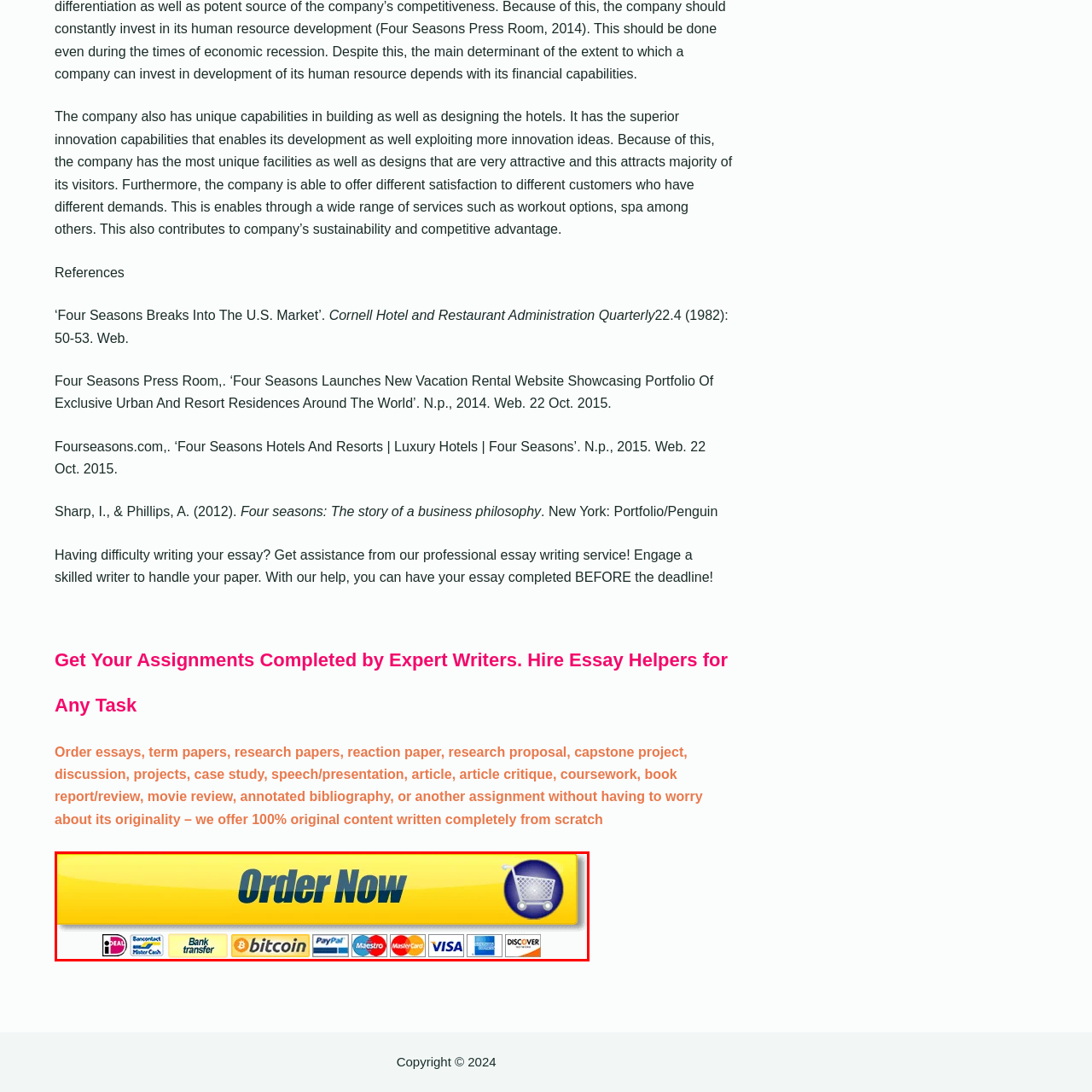What payment methods are available on the webpage?
Analyze the image enclosed by the red bounding box and reply with a one-word or phrase answer.

PayPal, Bitcoin, and major credit cards